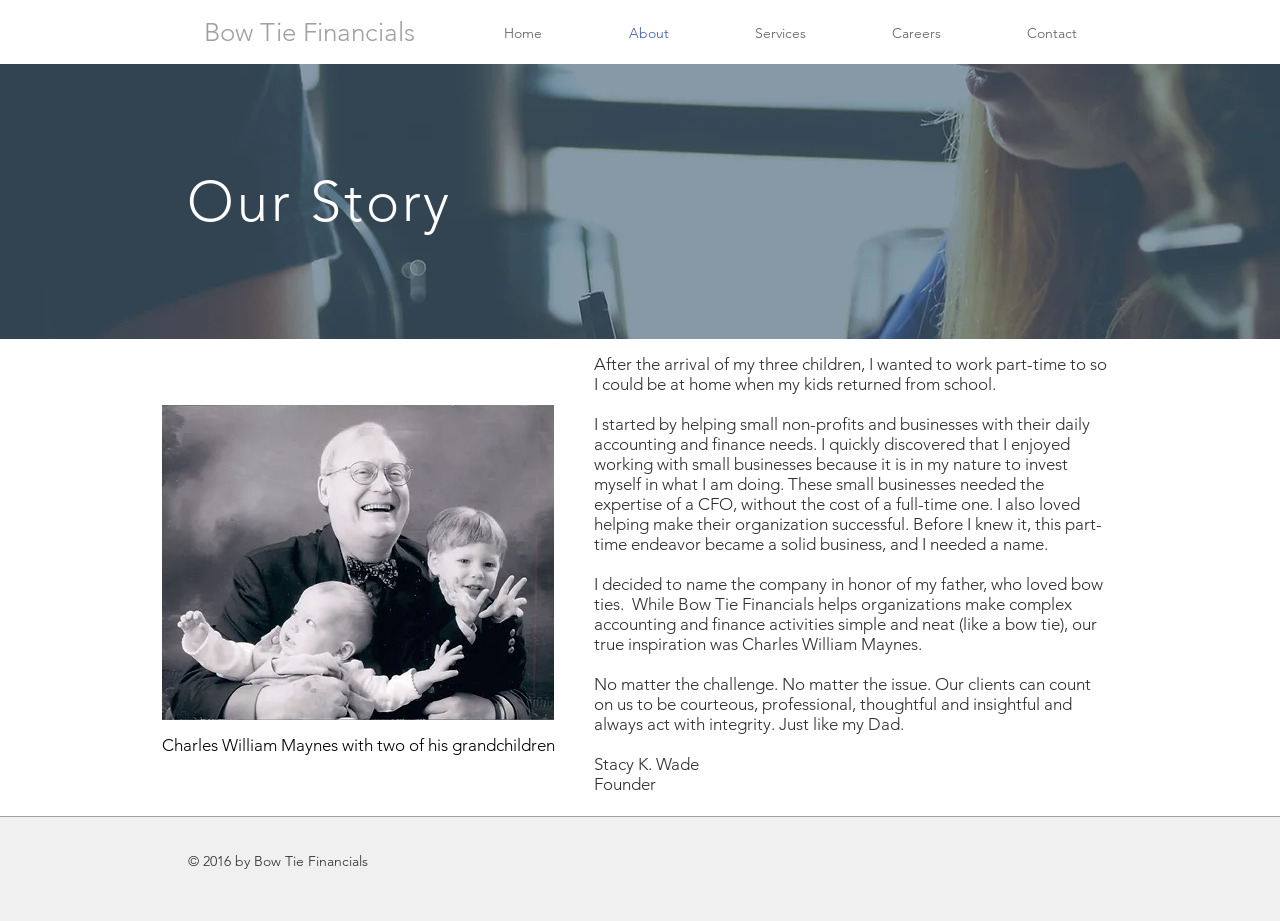Locate the bounding box coordinates of the element's region that should be clicked to carry out the following instruction: "Click on the 'Home' link". The coordinates need to be four float numbers between 0 and 1, i.e., [left, top, right, bottom].

[0.359, 0.022, 0.457, 0.051]